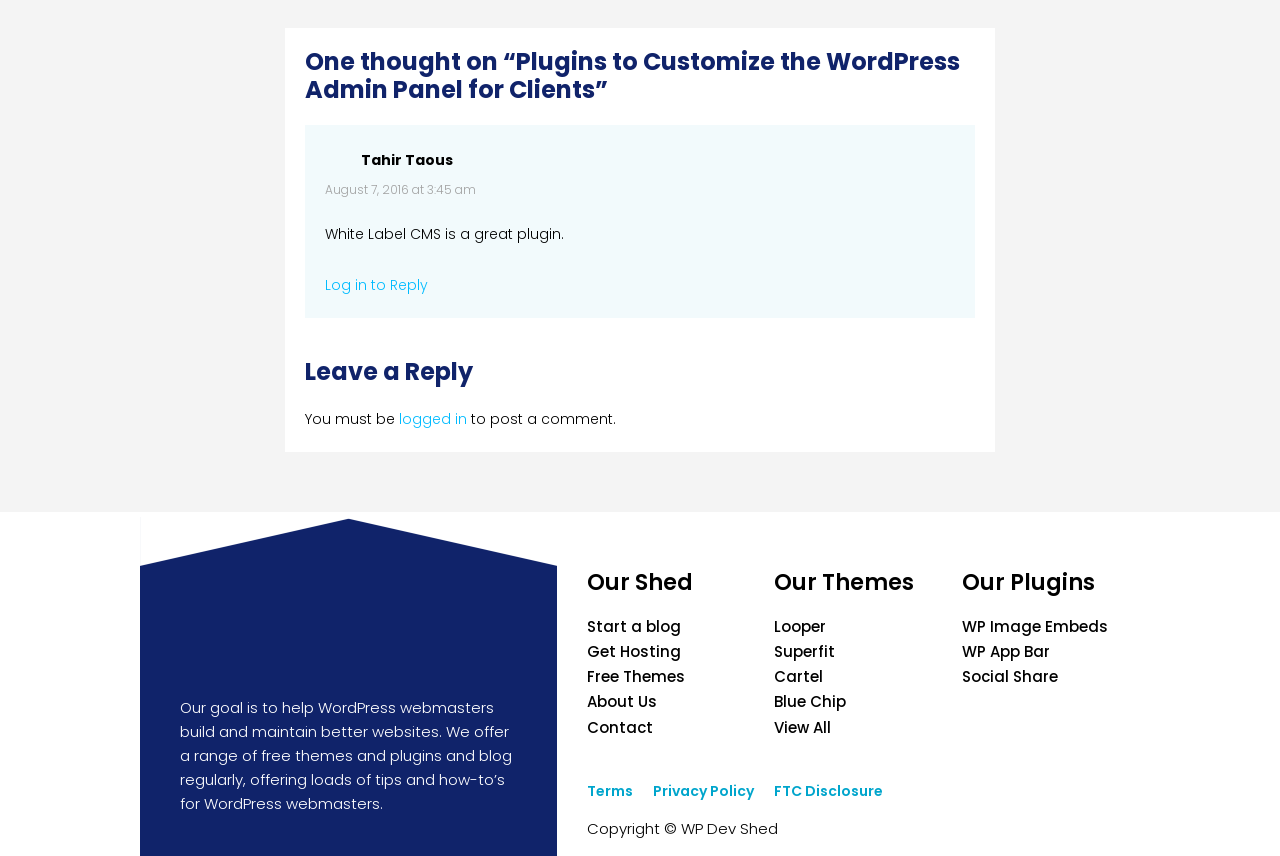Respond to the question below with a single word or phrase:
What is the name of the organization behind the website?

WP Dev Shed